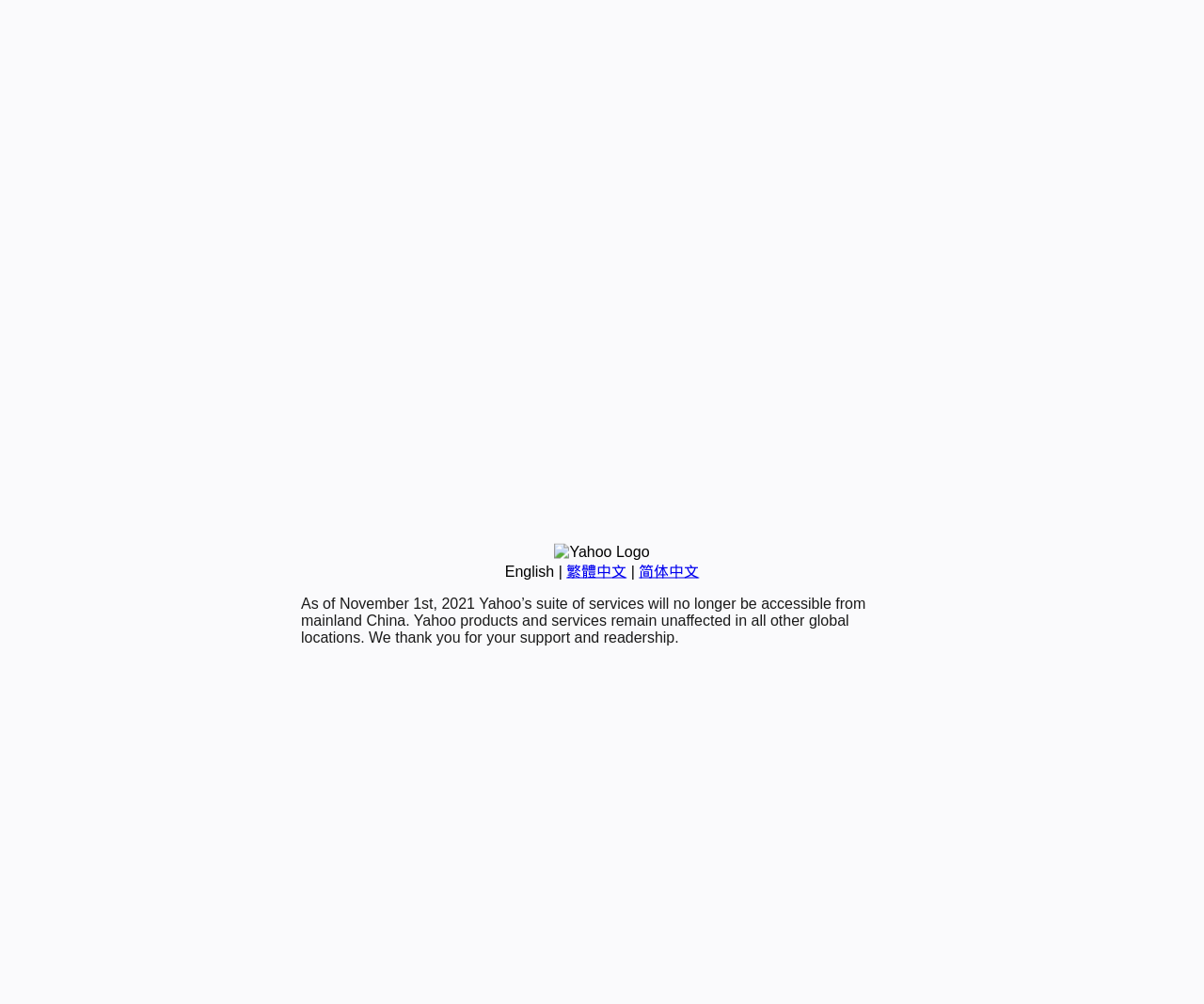Bounding box coordinates are specified in the format (top-left x, top-left y, bottom-right x, bottom-right y). All values are floating point numbers bounded between 0 and 1. Please provide the bounding box coordinate of the region this sentence describes: 繁體中文

[0.47, 0.561, 0.52, 0.577]